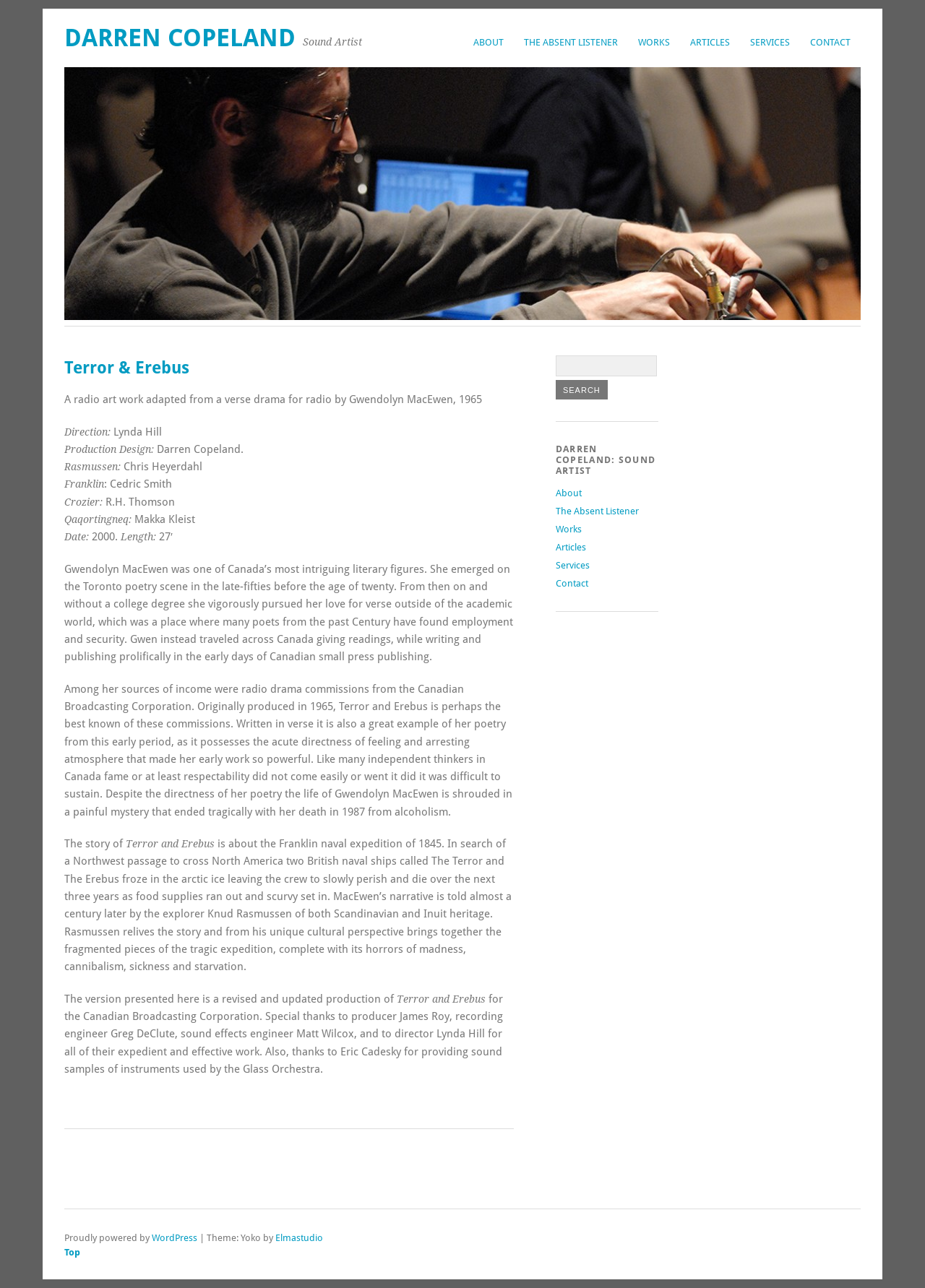Provide a thorough summary of the webpage.

The webpage is about Darren Copeland, a sound artist, and his work "Terror & Erebus", a radio art piece adapted from a verse drama for radio by Gwendolyn MacEwen. 

At the top of the page, there are six navigation links: "ABOUT", "THE ABSENT LISTENER", "WORKS", "ARTICLES", "SERVICES", and "CONTACT". Below these links, there is a group of elements, including a heading "DARREN COPELAND" and a link with the same text. 

To the right of this group, there is another group of elements, including a heading "Sound Artist" and a search box with a "Search" button. Below this search box, there are six links: "About", "The Absent Listener", "Works", "Articles", "Services", and "Contact", which are likely duplicates of the top navigation links.

The main content of the page is an article about "Terror & Erebus". The article starts with a heading "Terror & Erebus" and provides information about the radio art piece, including its production team and cast. The text describes the story of the Franklin naval expedition of 1845 and how Gwendolyn MacEwen's narrative is told from the perspective of explorer Knud Rasmussen. 

The article also mentions that the version presented is a revised and updated production of "Terror and Erebus" for the Canadian Broadcasting Corporation, and expresses gratitude to the production team and others involved.

At the bottom of the page, there is a footer section with a copyright notice, a mention of the website being powered by WordPress, and a theme credit to Elmastudio. There is also a "Top" link that likely takes the user back to the top of the page.